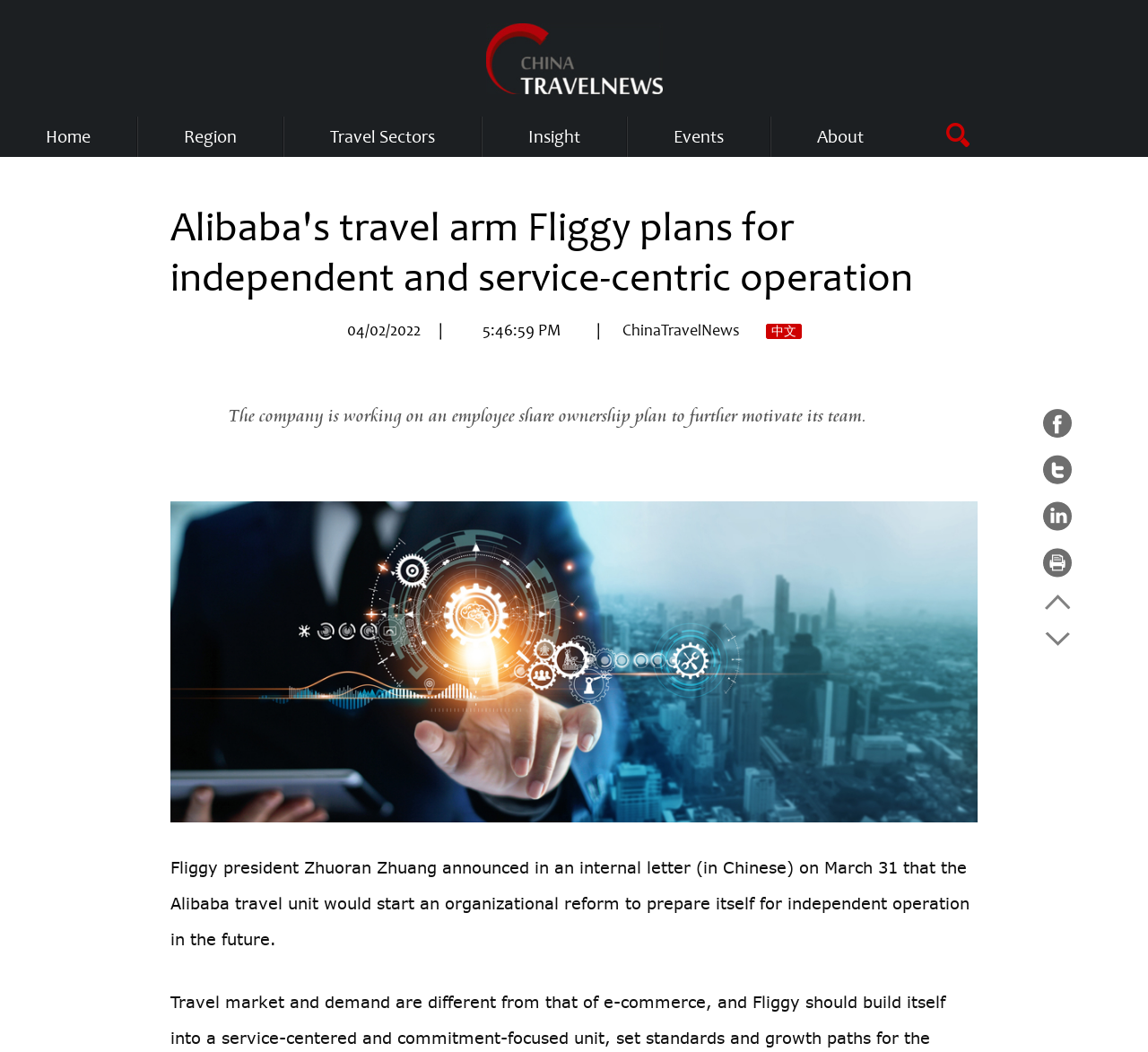Given the following UI element description: "Home", find the bounding box coordinates in the webpage screenshot.

[0.04, 0.111, 0.079, 0.149]